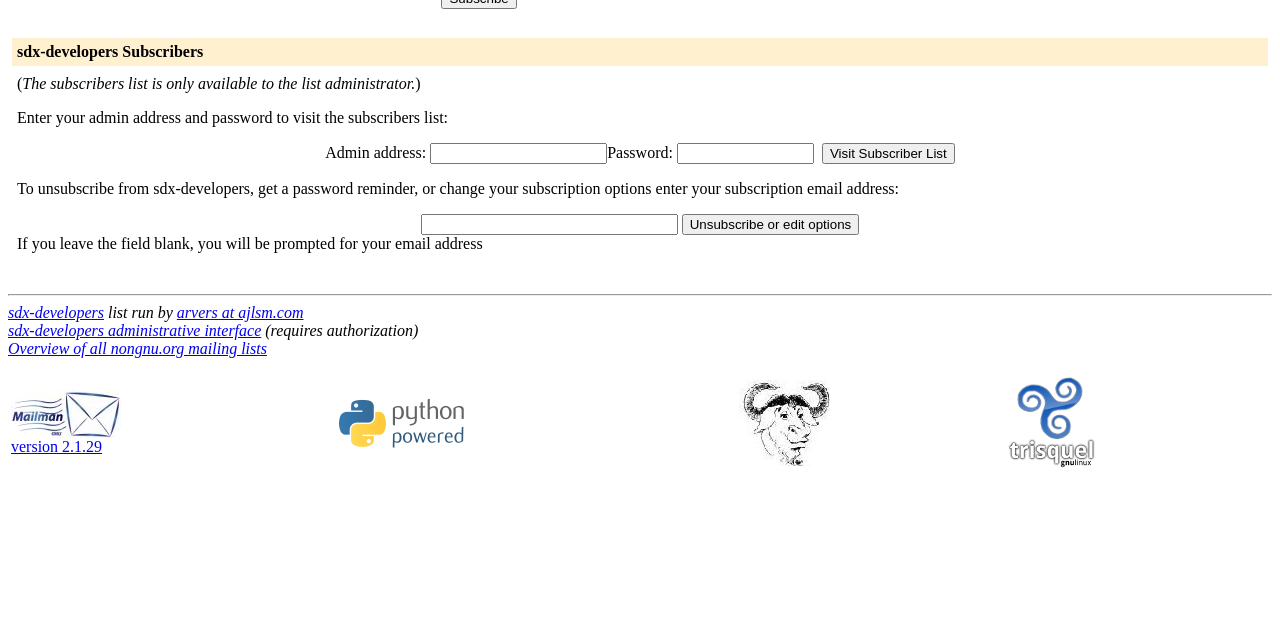Locate the bounding box coordinates of the UI element described by: "sdx-developers Subscribers". The bounding box coordinates should consist of four float numbers between 0 and 1, i.e., [left, top, right, bottom].

[0.013, 0.067, 0.159, 0.094]